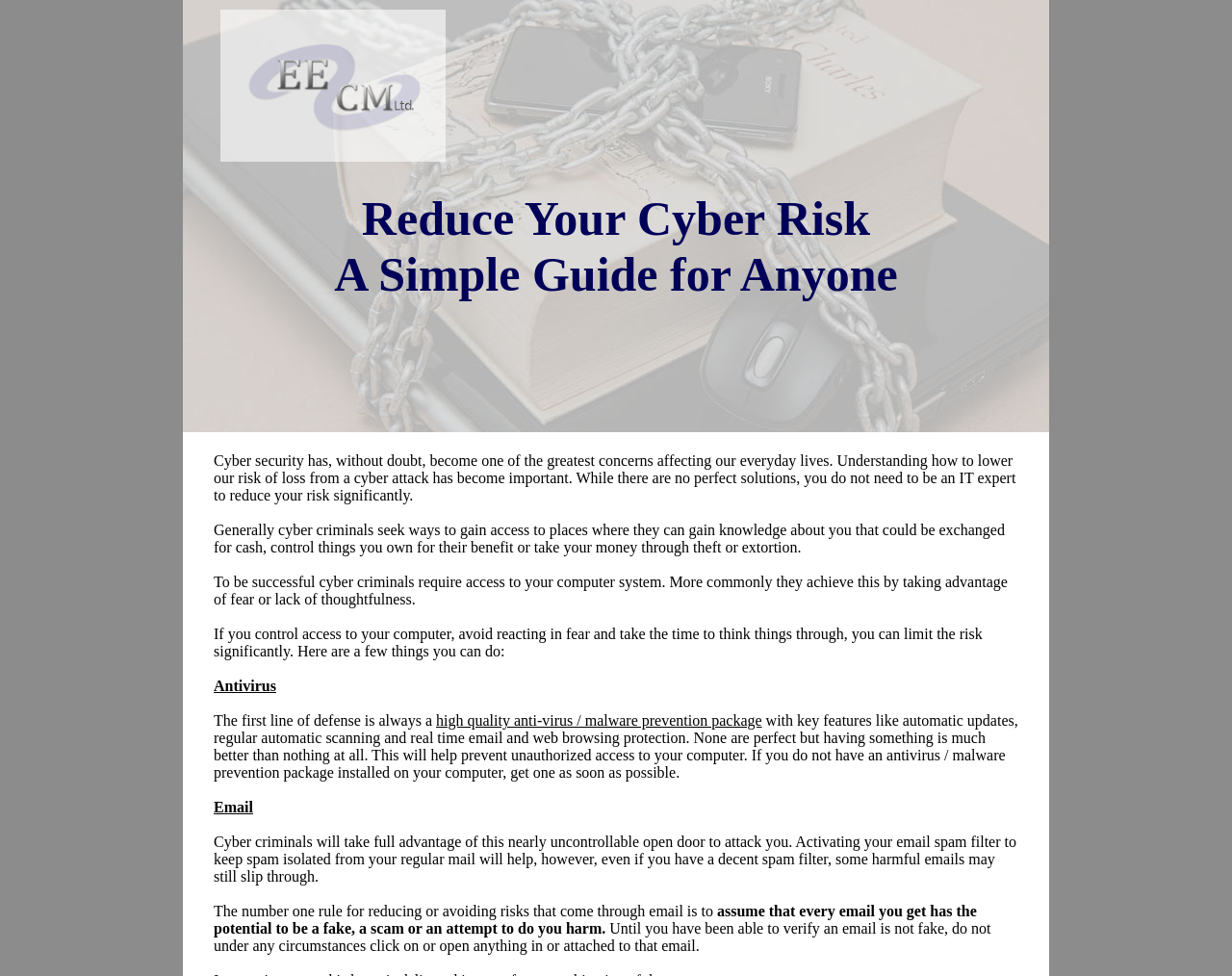Elaborate on the webpage's design and content in a detailed caption.

The webpage is focused on providing a simple guide to reduce cyber risk. At the top, there is a logo image situated on the left side, accompanied by a table with three columns. The first column is narrow, the second column is wider, and the third column takes up the majority of the space. 

Below the logo, there is a heading that reads "Reduce Your Cyber Risk A Simple Guide for Anyone". 

The main content of the webpage is divided into sections, each discussing a different aspect of cyber risk reduction. The first section explains that controlling access to one's computer system and avoiding fear-based reactions can significantly limit the risk of cyber attacks. 

The subsequent sections provide guidance on various measures to reduce cyber risk, including the importance of having a high-quality anti-virus/malware prevention package, activating email spam filters, and being cautious when dealing with emails. The text emphasizes the need to assume that every email has the potential to be fake or harmful and advises against clicking on or opening attachments from unverified emails.